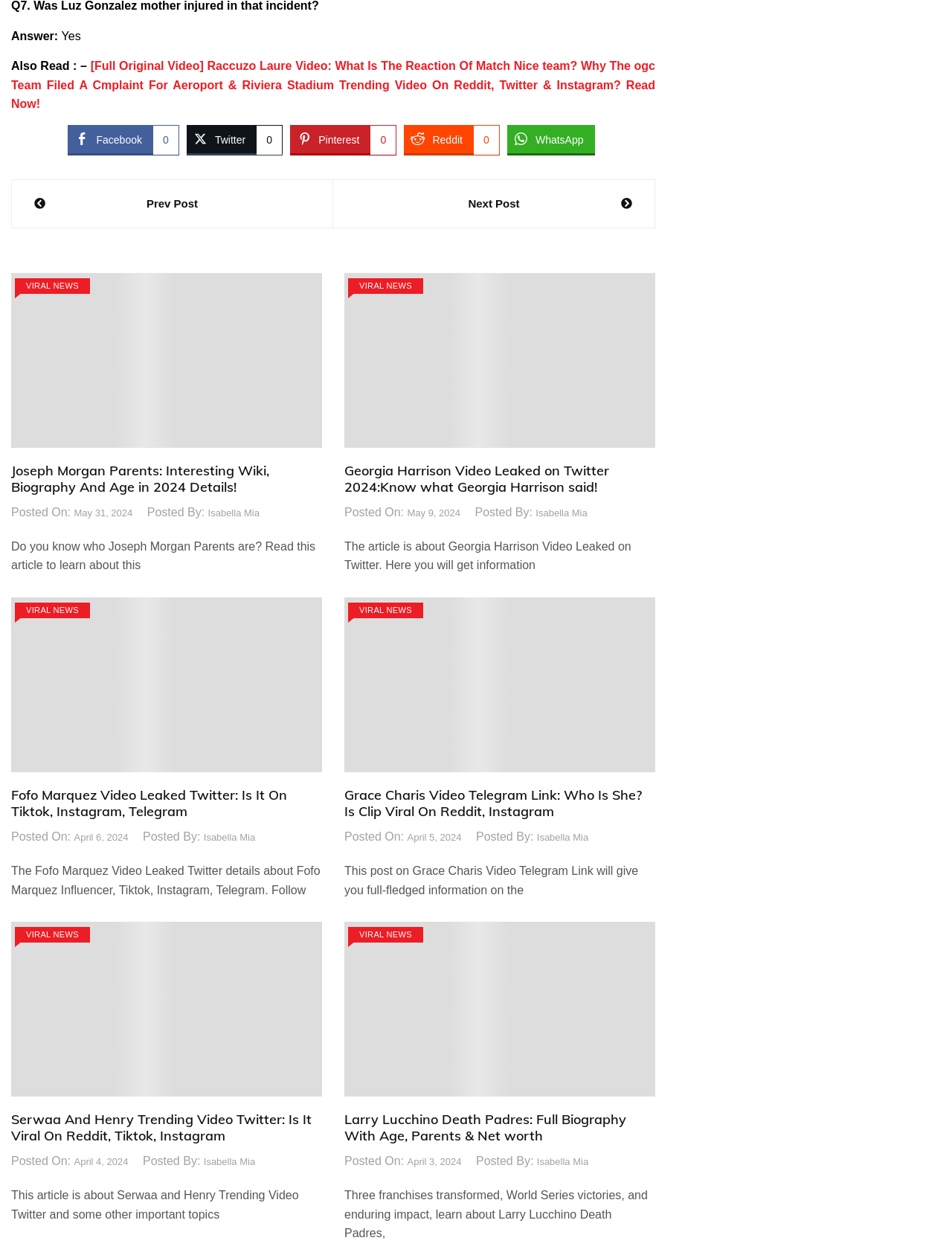What is the title of the first article?
Provide a detailed and extensive answer to the question.

The title of the first article is 'Joseph Morgan Parents: Interesting Wiki, Biography And Age in 2024 Details!' as indicated by the heading element in the first article section.